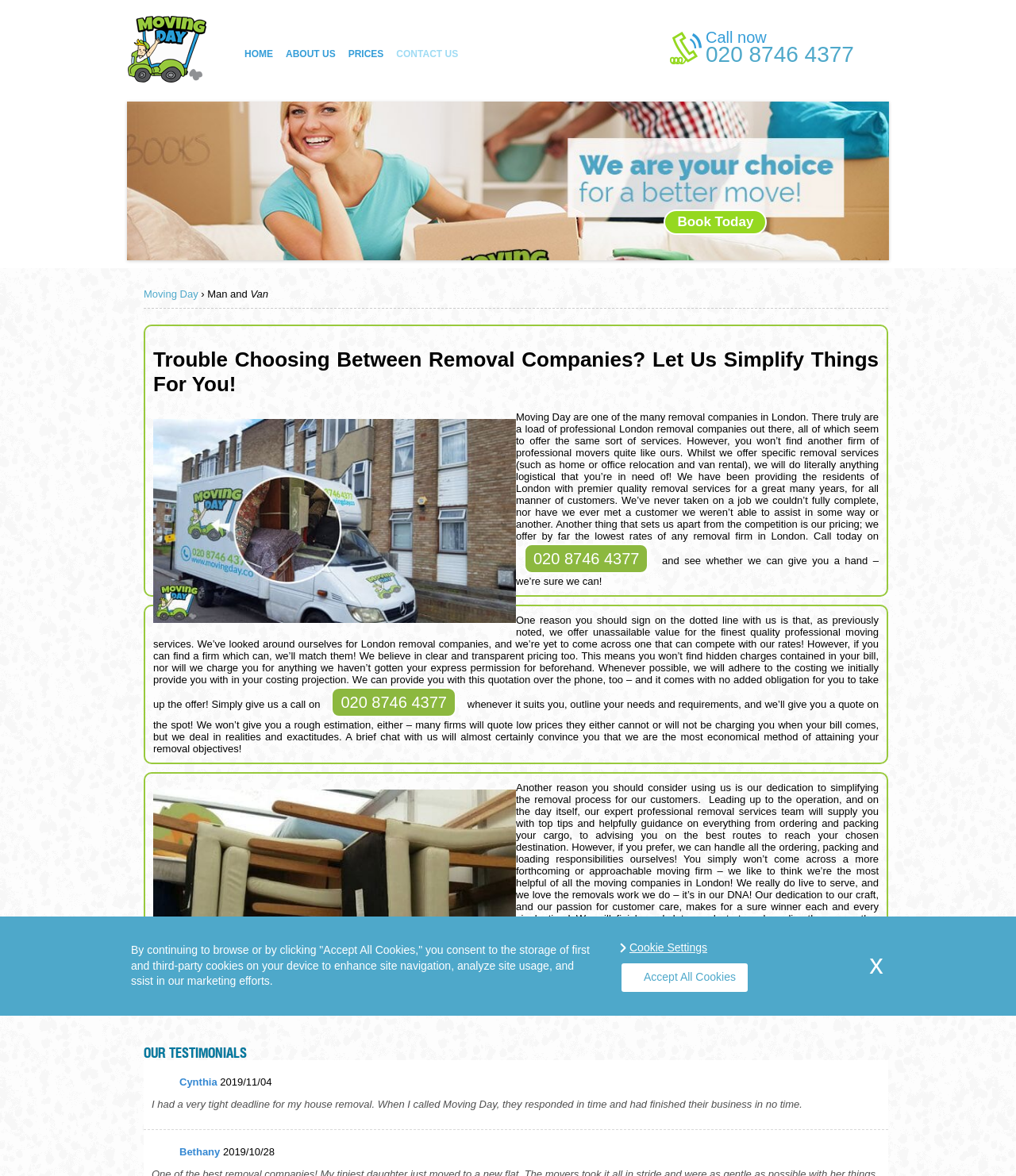What is the phone number to call for a quote?
Using the information from the image, answer the question thoroughly.

I found the phone number by looking at the links and static text elements on the webpage. There are multiple instances of the phone number, but they all have the same value. I chose the first instance I found, which is linked to the text 'Call now'.